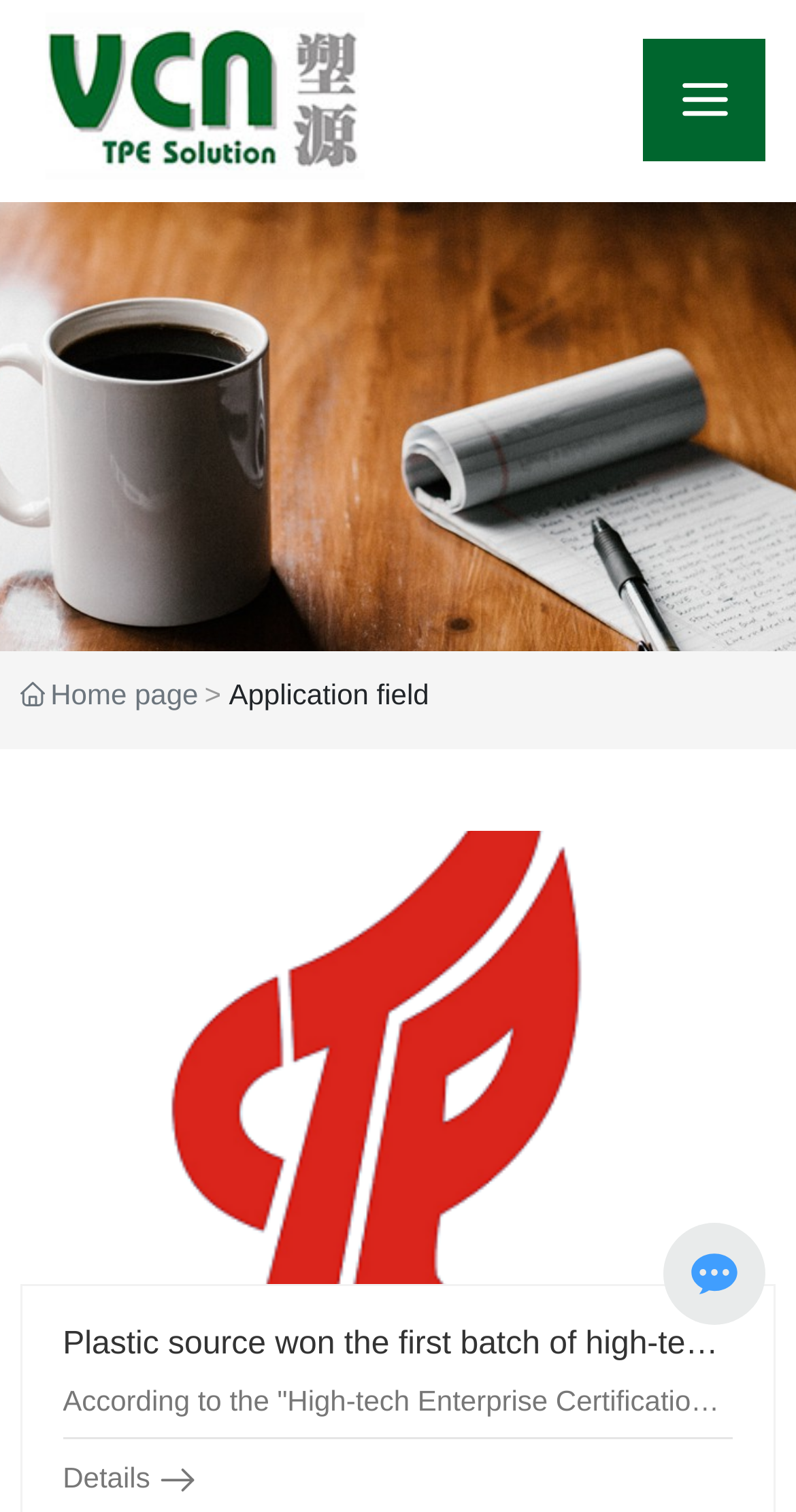What is the main content of the webpage?
Answer the question with detailed information derived from the image.

The main content of the webpage is indicated by the StaticText element 'Application field' with a bounding box coordinate of [0.288, 0.448, 0.539, 0.469]. This element is located below the logo and navigation links, suggesting that it is the main content of the webpage.